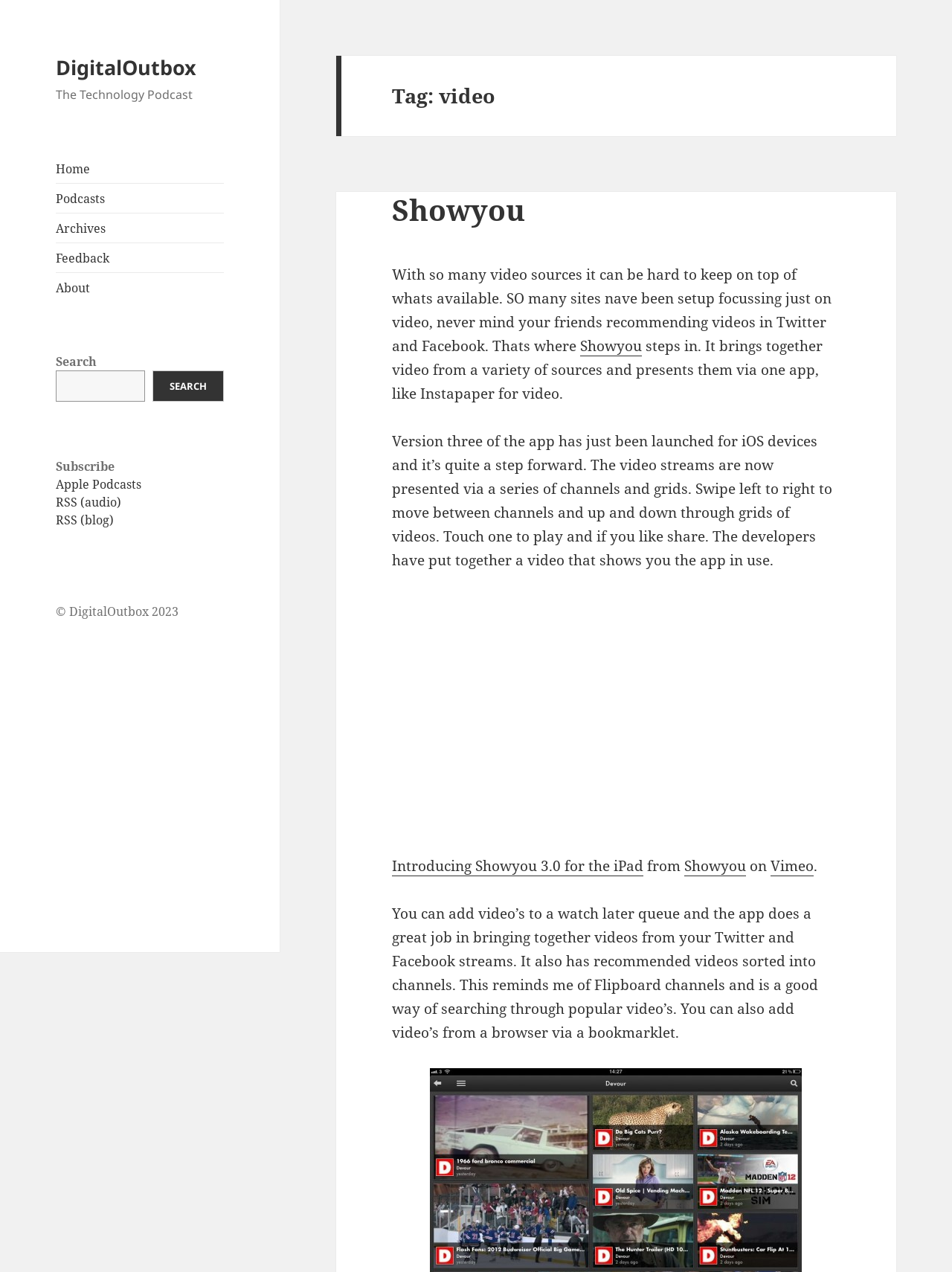Use one word or a short phrase to answer the question provided: 
How many video sources are mentioned in the article?

3